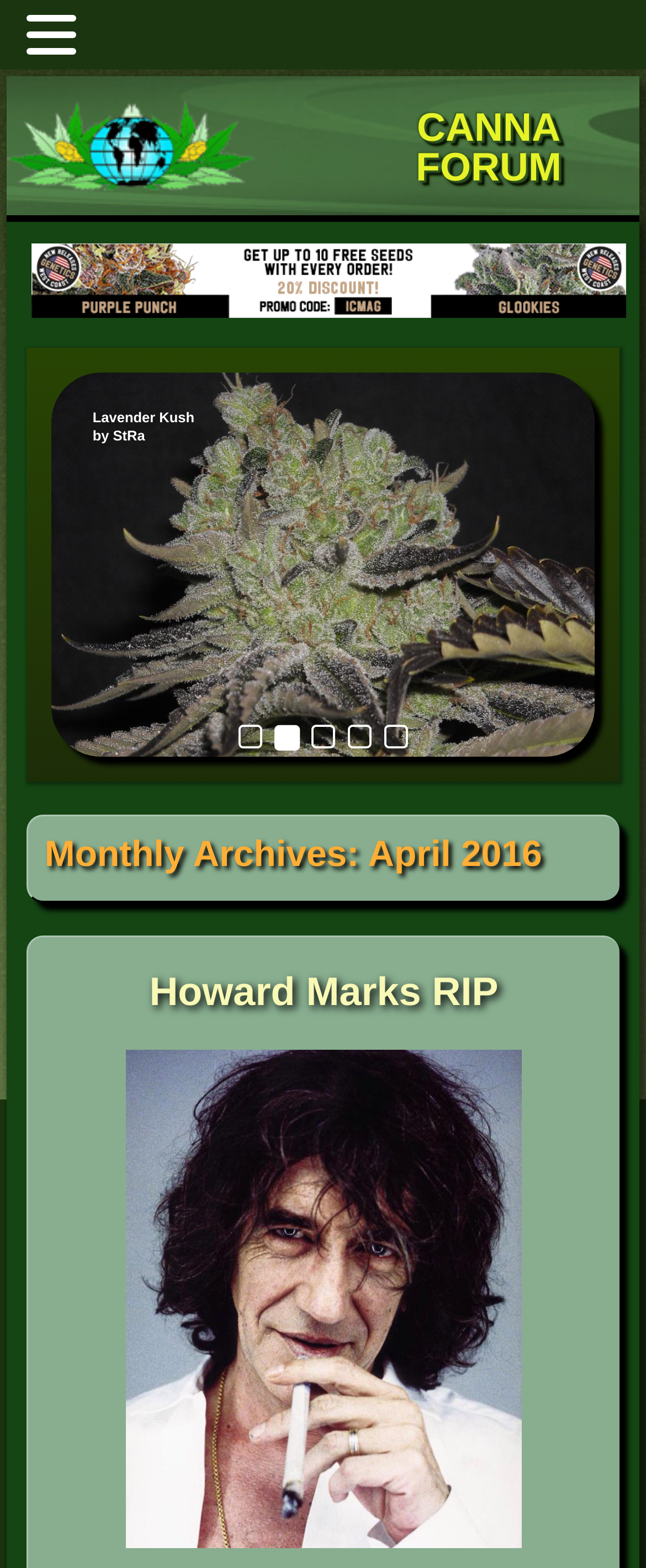Pinpoint the bounding box coordinates of the area that must be clicked to complete this instruction: "View the Howard Marks RIP article".

[0.231, 0.619, 0.771, 0.648]